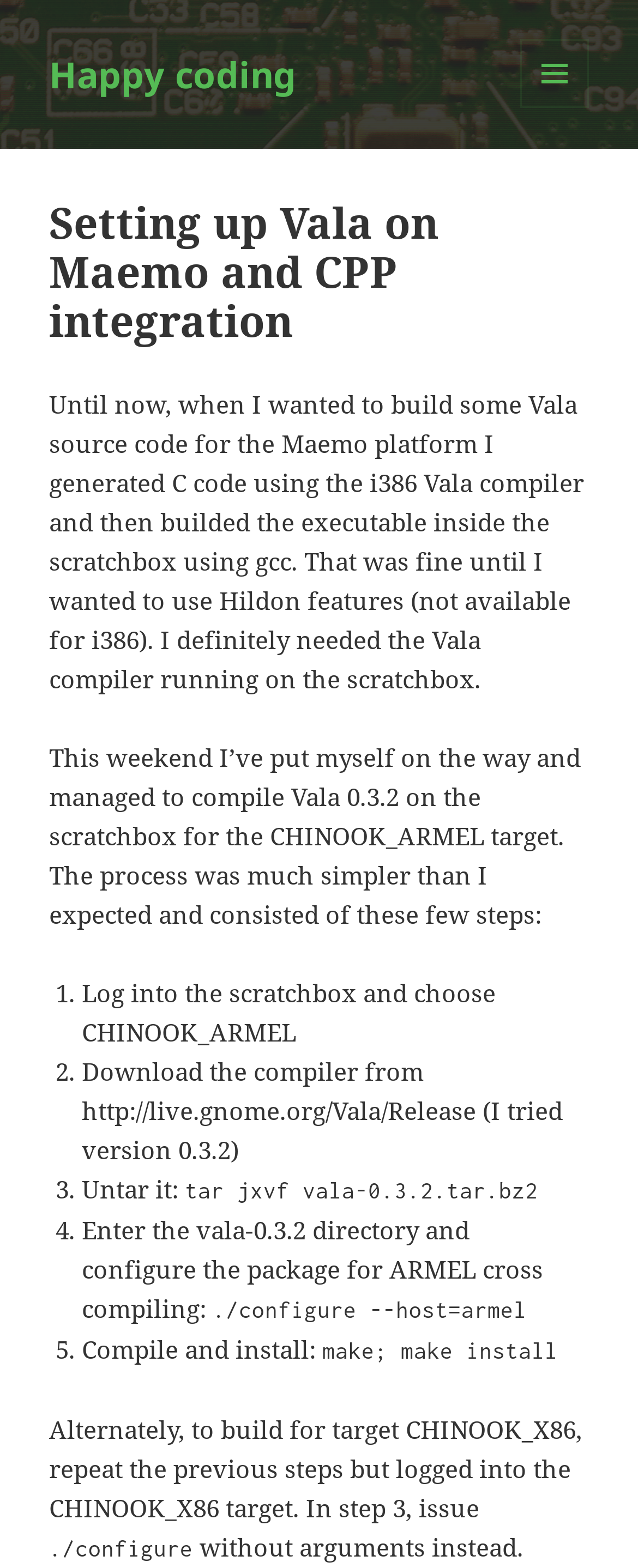What is the target of the Vala compiler in the scratchbox?
From the image, provide a succinct answer in one word or a short phrase.

CHINOOK_ARMEL